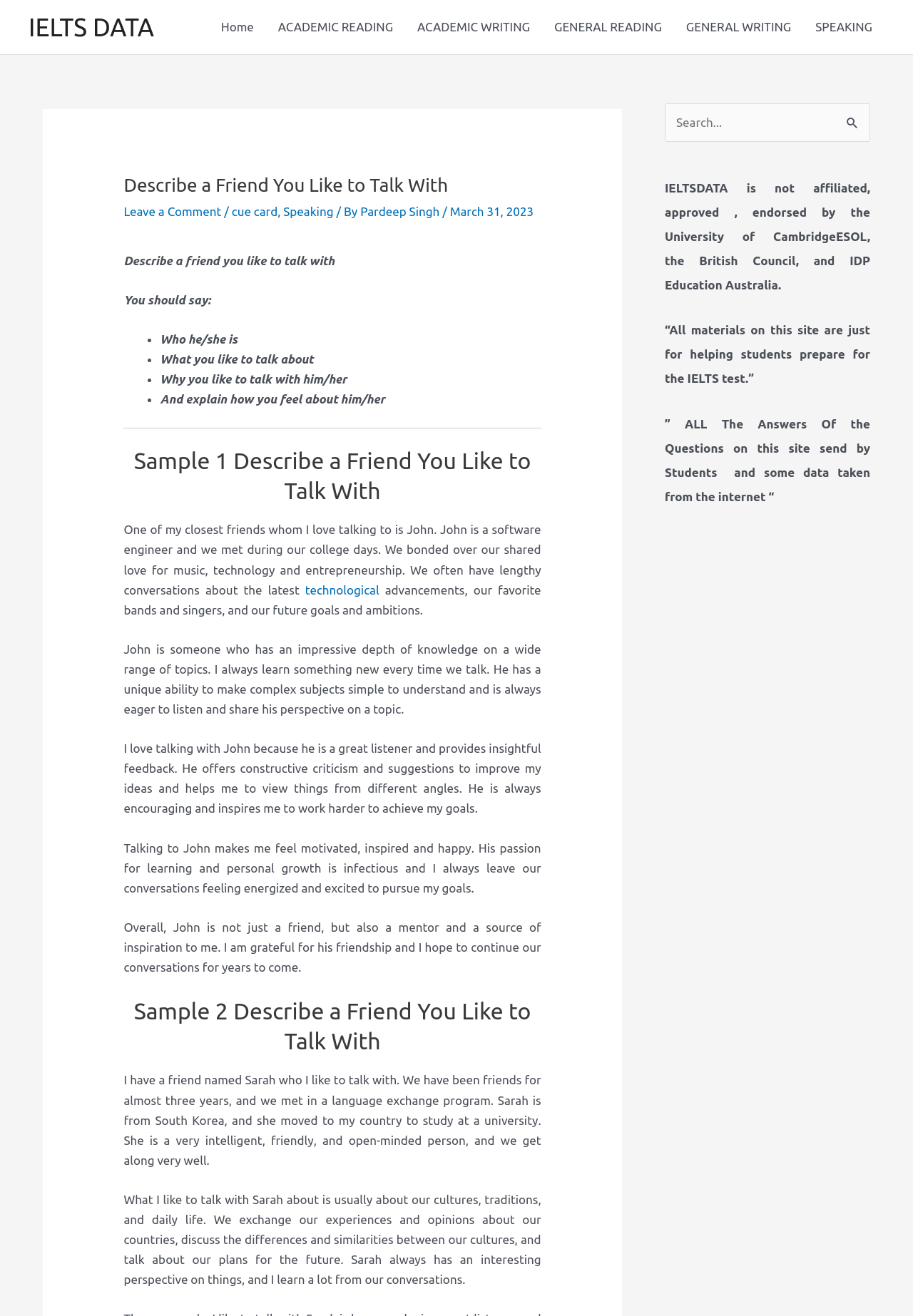What is the topic of the sample descriptions?
Give a comprehensive and detailed explanation for the question.

The webpage provides sample descriptions for the IELTS speaking topic 'Describe a Friend You Like to Talk With', which is evident from the header and the content of the samples.